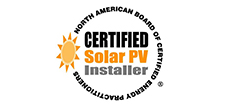What does the sun design in the logo symbolize?
Could you answer the question in a detailed manner, providing as much information as possible?

The sun design in the logo symbolizes renewable energy, which is the core concept of solar energy solutions. The rays emanating from the sun further emphasize the idea of harnessing energy from the sun.